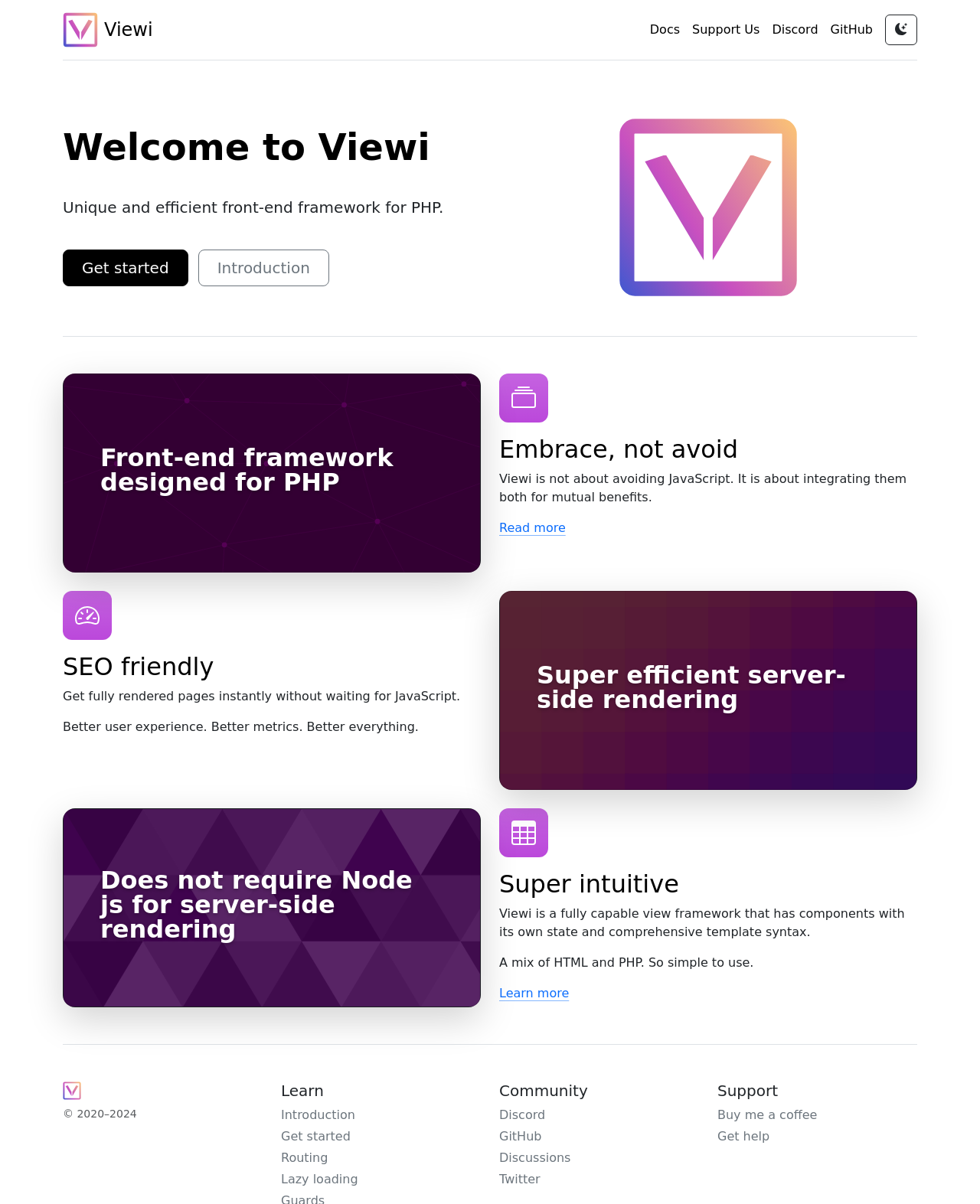Please find the bounding box for the UI element described by: "Buy me a coffee".

[0.732, 0.92, 0.834, 0.932]